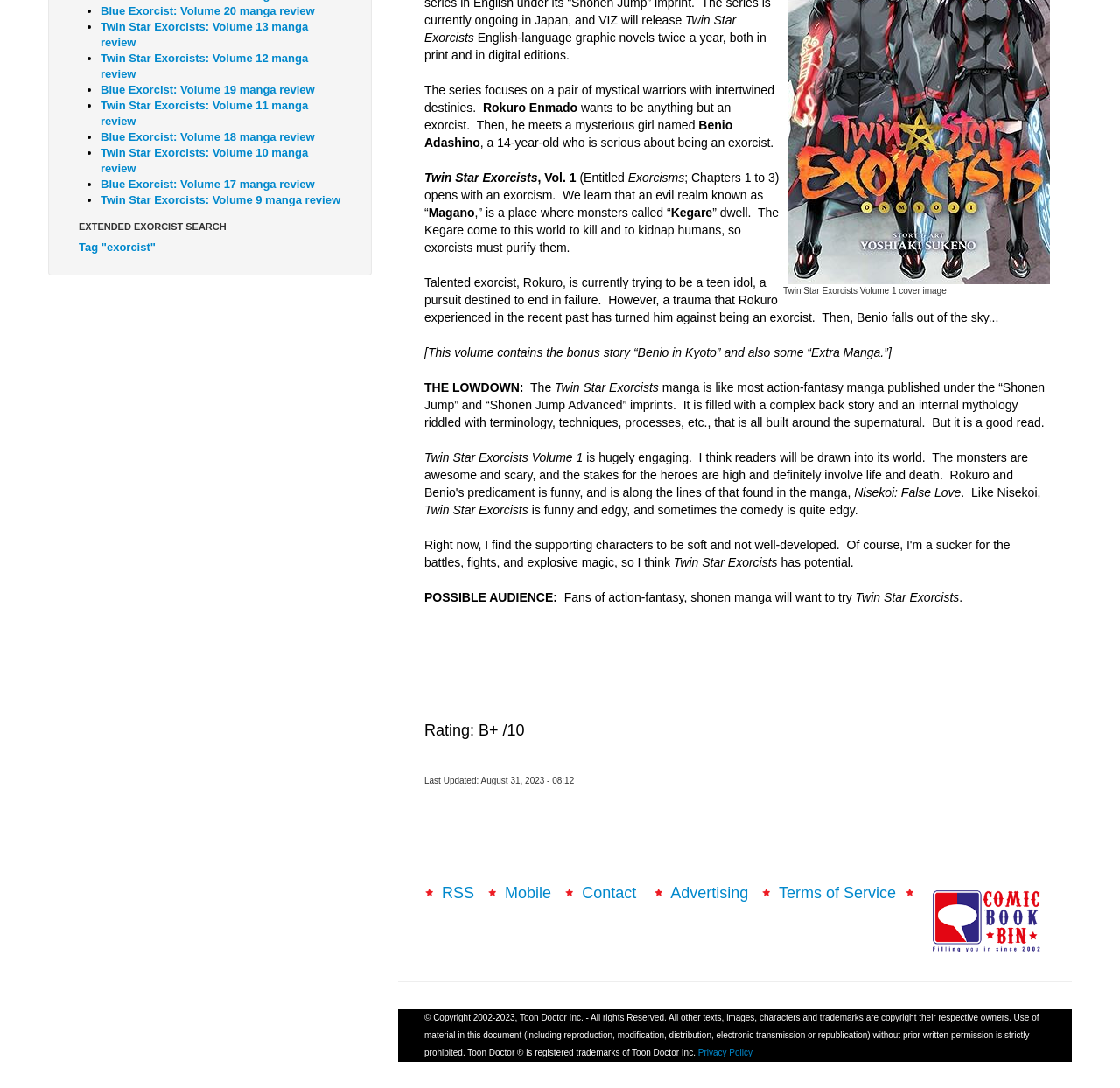Locate the bounding box of the UI element with the following description: "Mobile".

[0.451, 0.813, 0.492, 0.829]